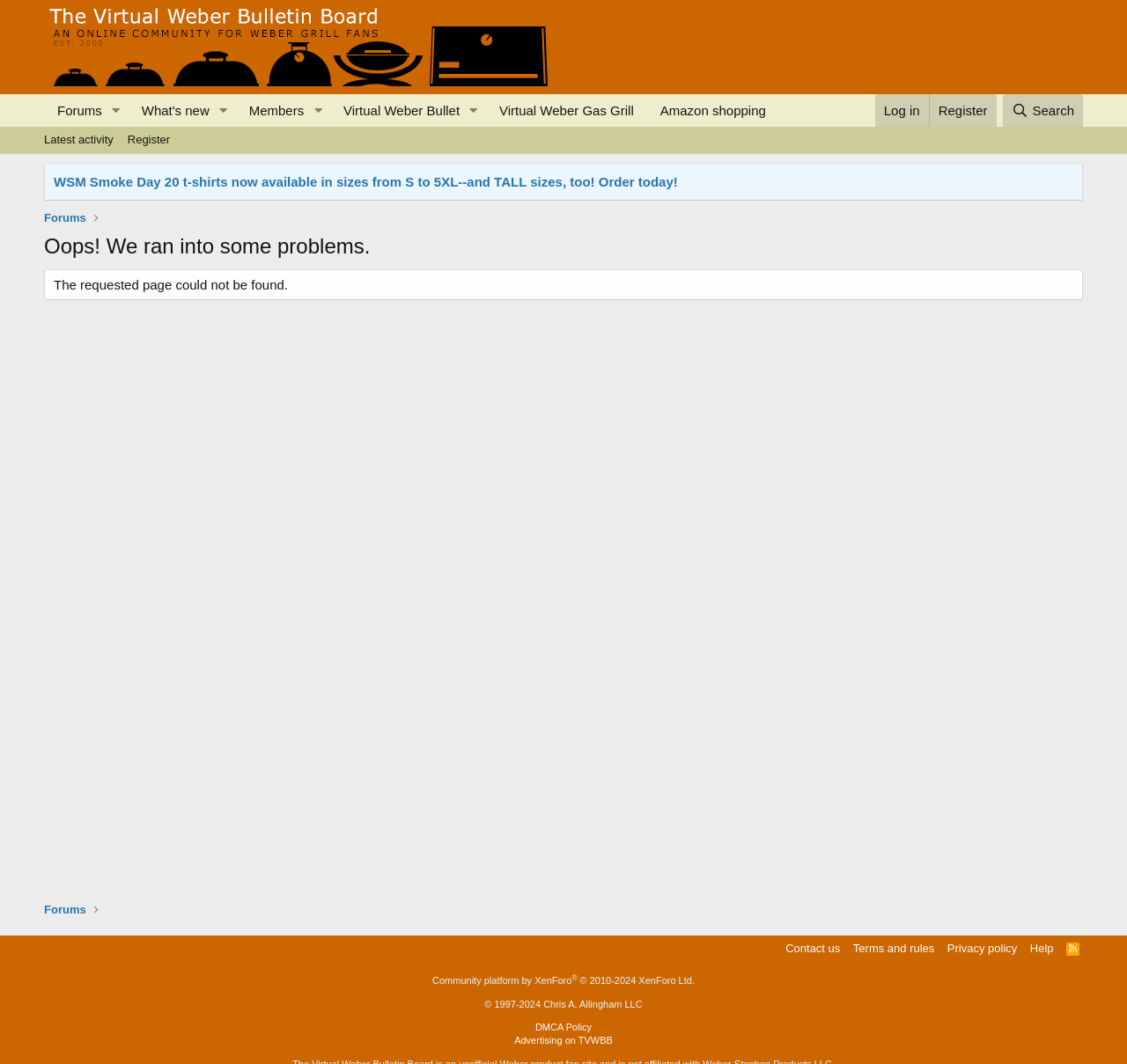What is the purpose of the 'Toggle expanded' buttons?
Please answer the question as detailed as possible based on the image.

The 'Toggle expanded' buttons are located next to some links in the top navigation menu and have a hasPopup property, indicating that they are used to expand or collapse menus.